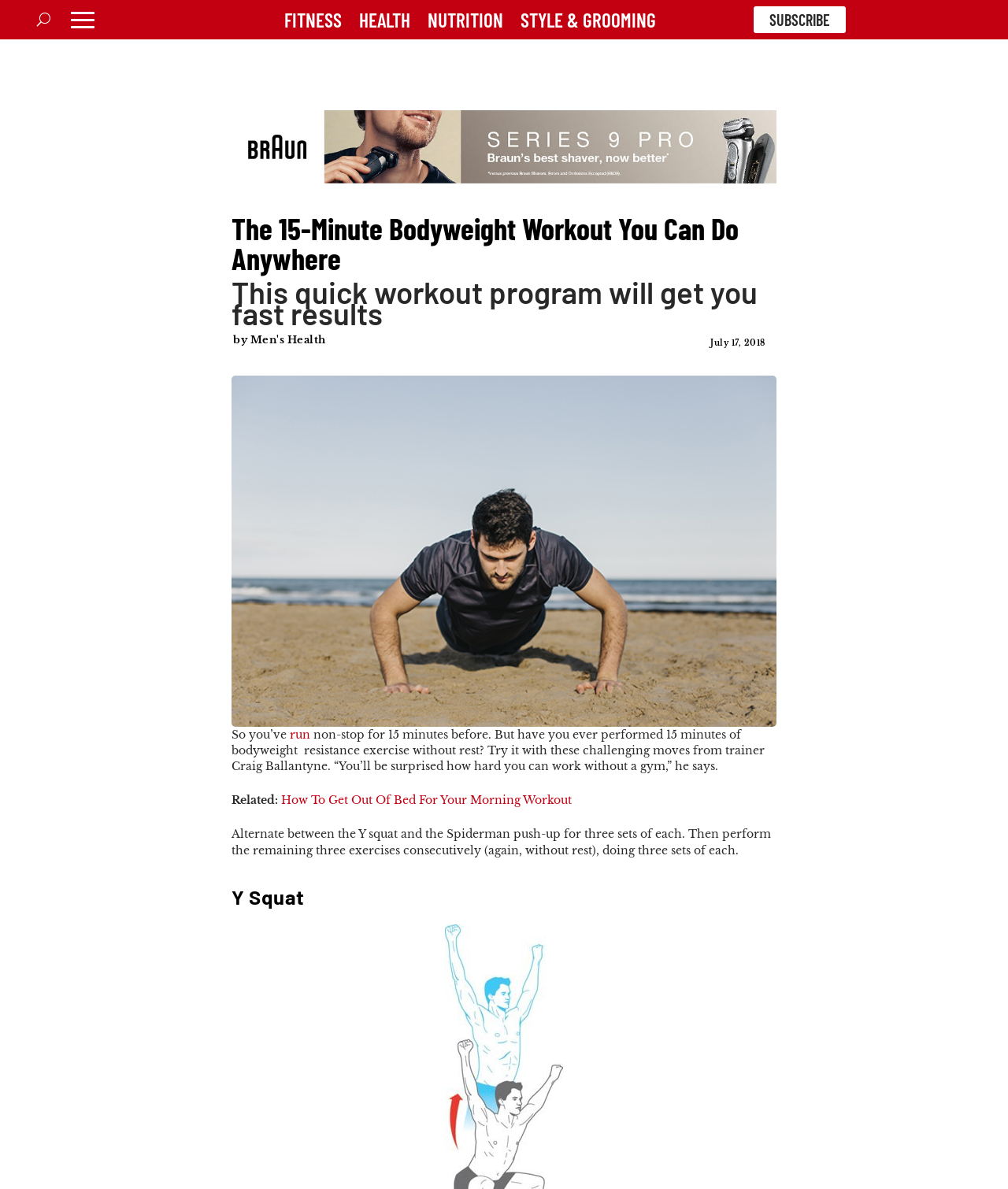From the details in the image, provide a thorough response to the question: Who is the trainer mentioned in the article?

The article mentions a trainer named Craig Ballantyne, who has designed the challenging moves for the 15-minute bodyweight workout.